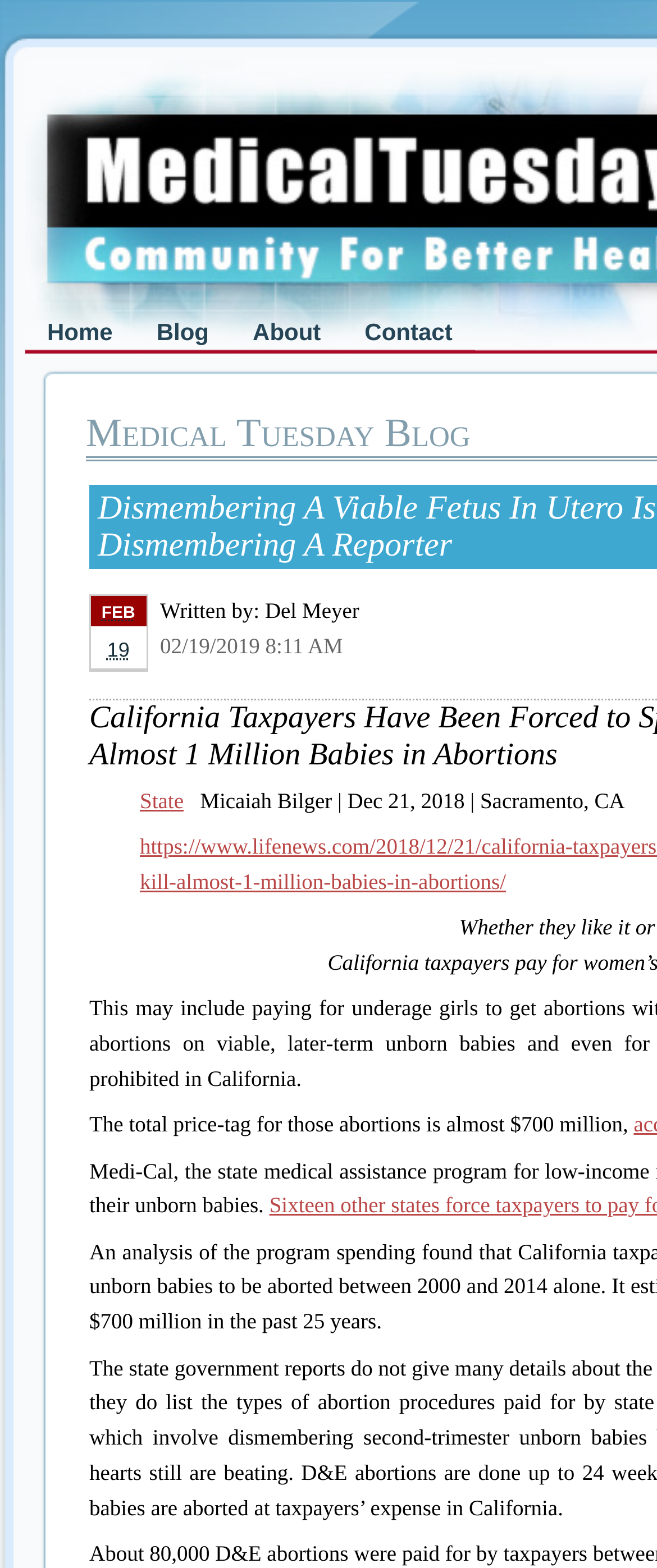Respond to the question below with a single word or phrase: What is the date of the blog post?

Dec 21, 2018